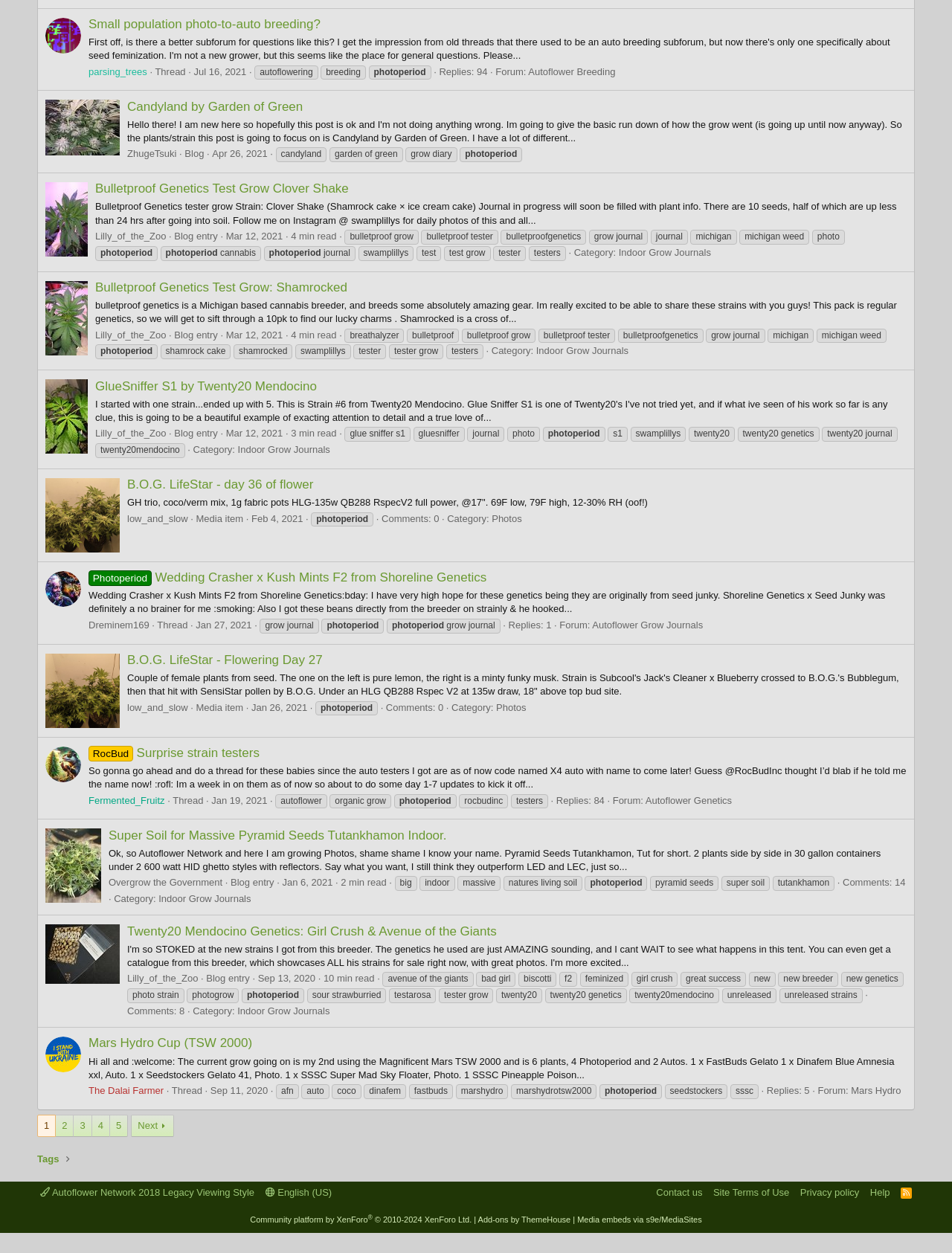Determine the bounding box coordinates for the UI element with the following description: "Mars Hydro Cup (TSW 2000)". The coordinates should be four float numbers between 0 and 1, represented as [left, top, right, bottom].

[0.093, 0.827, 0.265, 0.838]